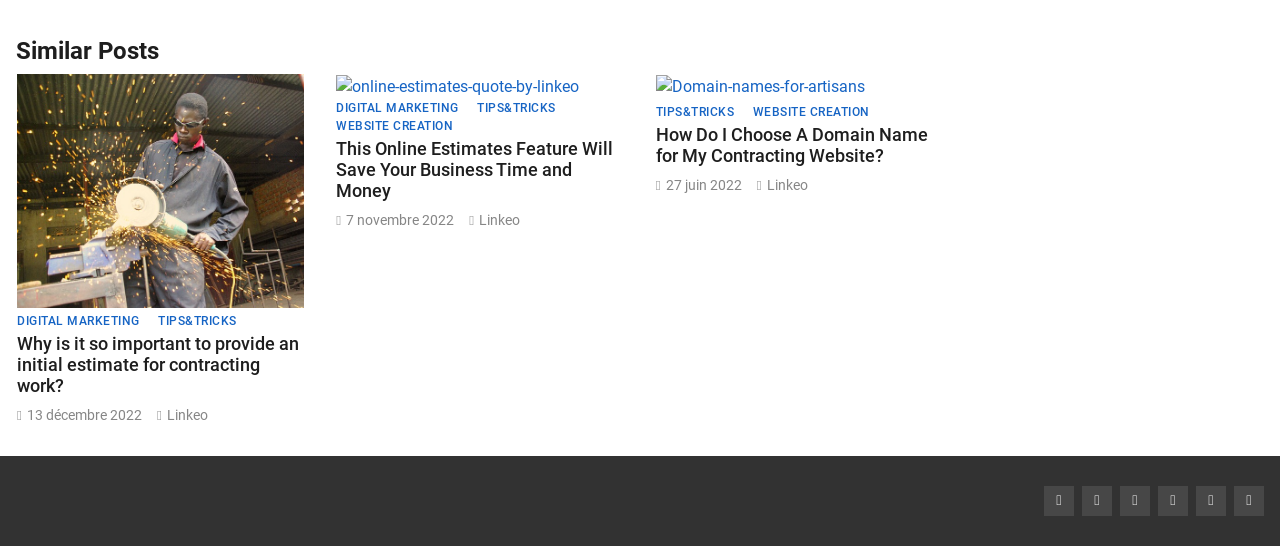What type of posts are listed on this webpage?
Please provide a comprehensive answer based on the information in the image.

Based on the headings and links on the webpage, it appears to be listing posts related to contracting work, such as providing initial estimates, online estimates, and choosing a domain name for a contracting website.